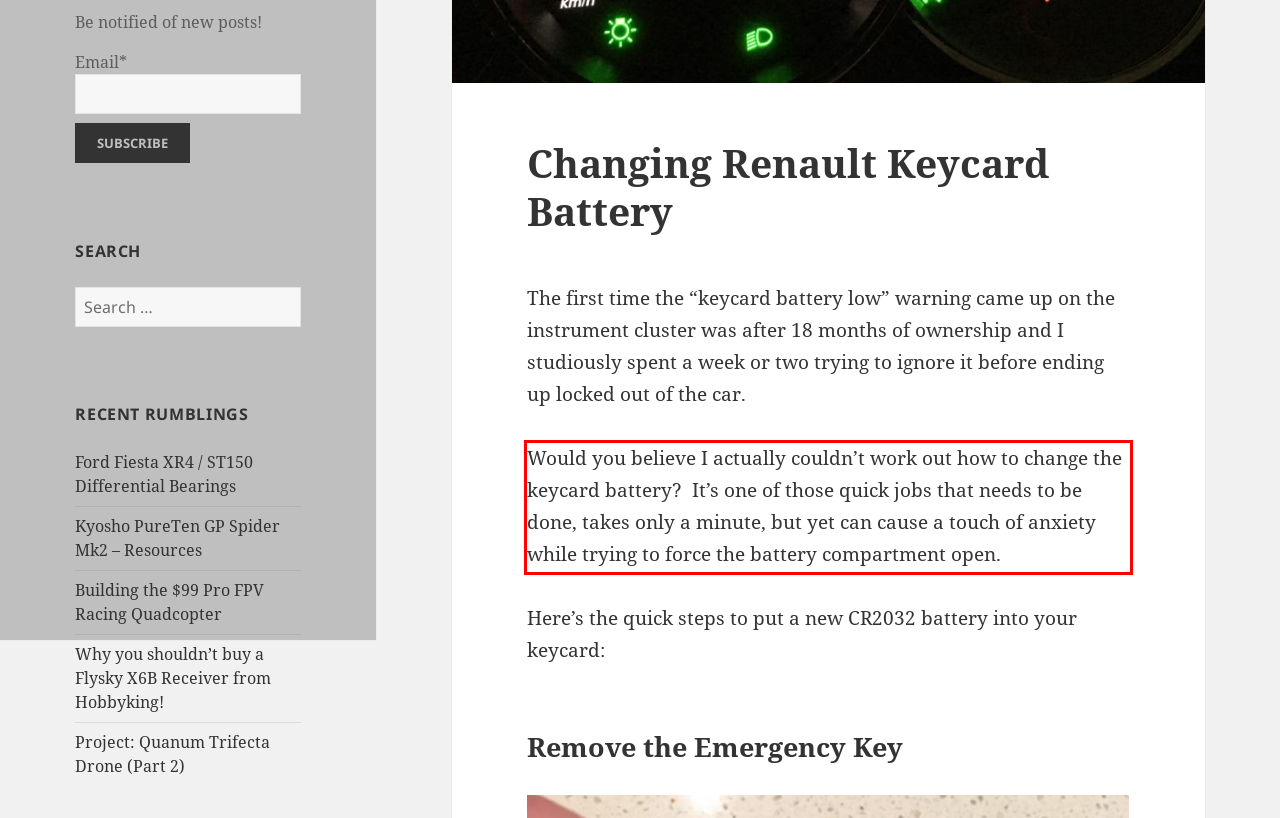You are looking at a screenshot of a webpage with a red rectangle bounding box. Use OCR to identify and extract the text content found inside this red bounding box.

Would you believe I actually couldn’t work out how to change the keycard battery? It’s one of those quick jobs that needs to be done, takes only a minute, but yet can cause a touch of anxiety while trying to force the battery compartment open.